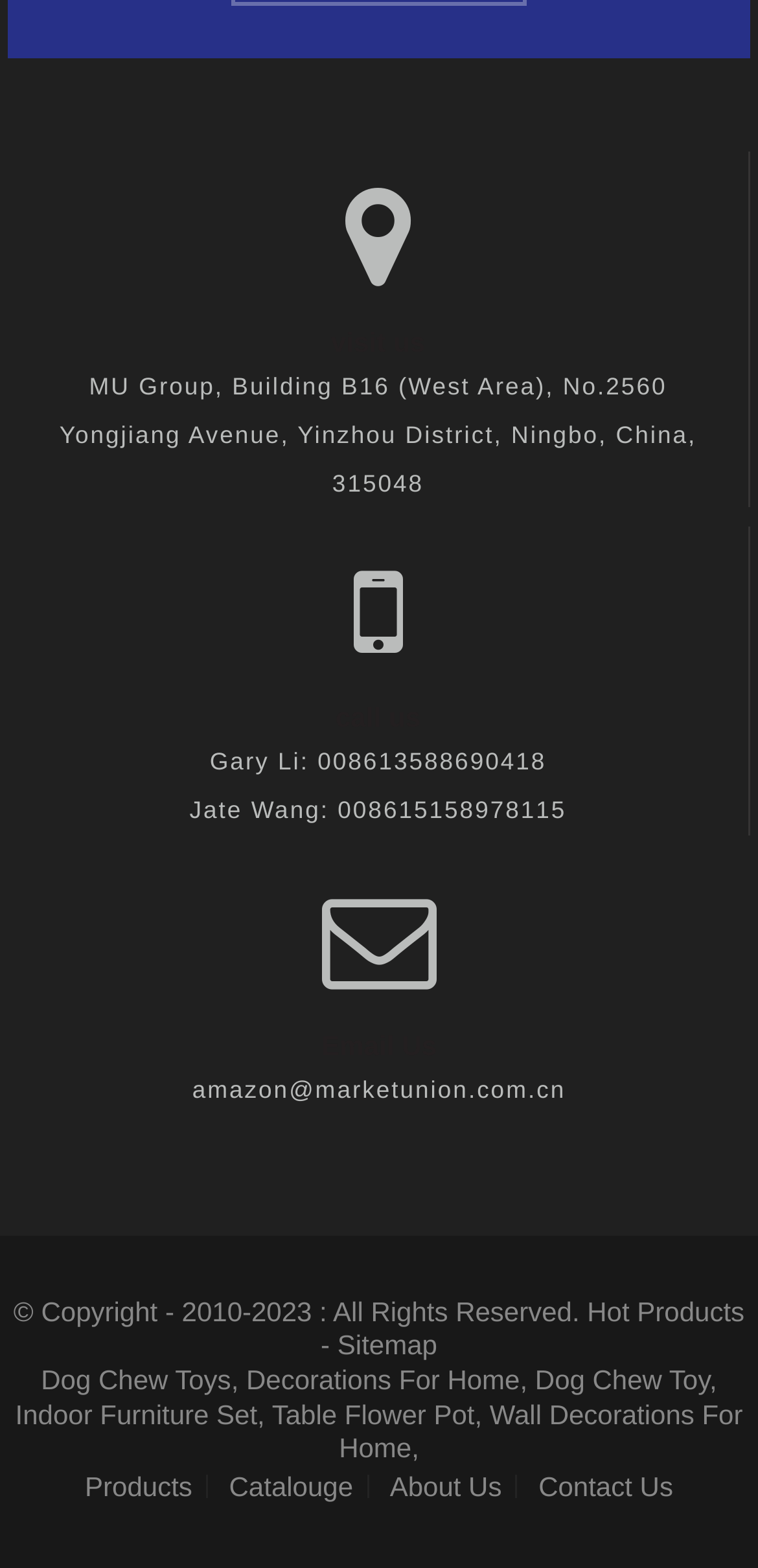Please mark the clickable region by giving the bounding box coordinates needed to complete this instruction: "call Gary Li".

[0.277, 0.477, 0.721, 0.495]